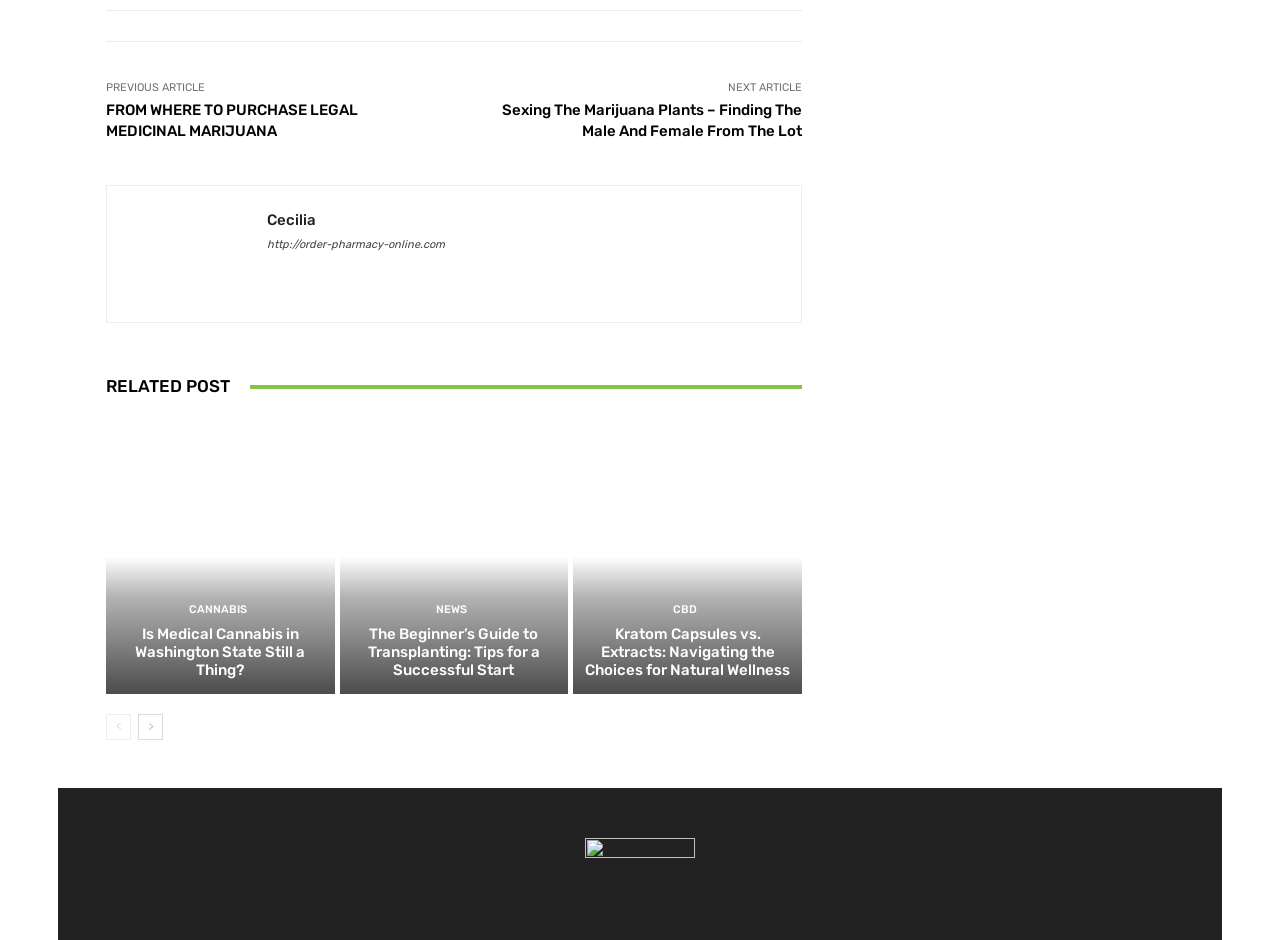Please mark the bounding box coordinates of the area that should be clicked to carry out the instruction: "Explore the news section".

[0.341, 0.642, 0.365, 0.654]